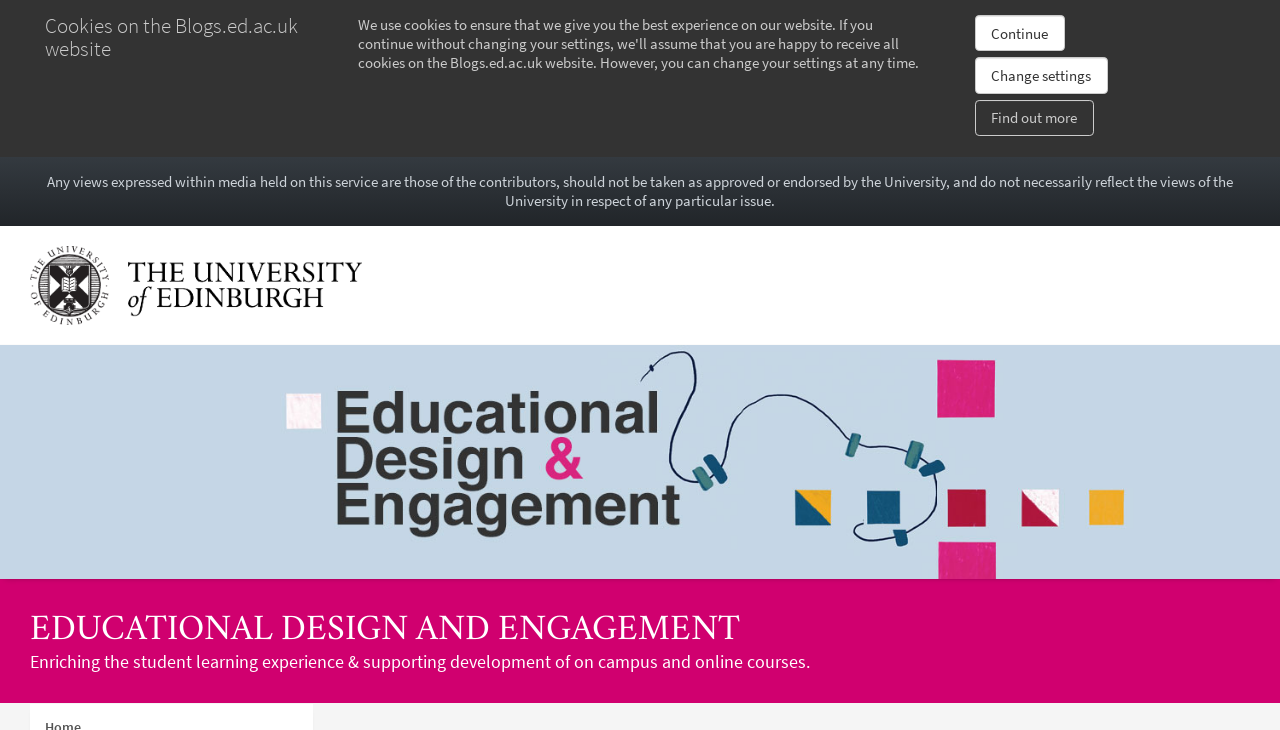What is the text of the first heading?
Based on the screenshot, respond with a single word or phrase.

Cookies on the Blogs.ed.ac.uk website